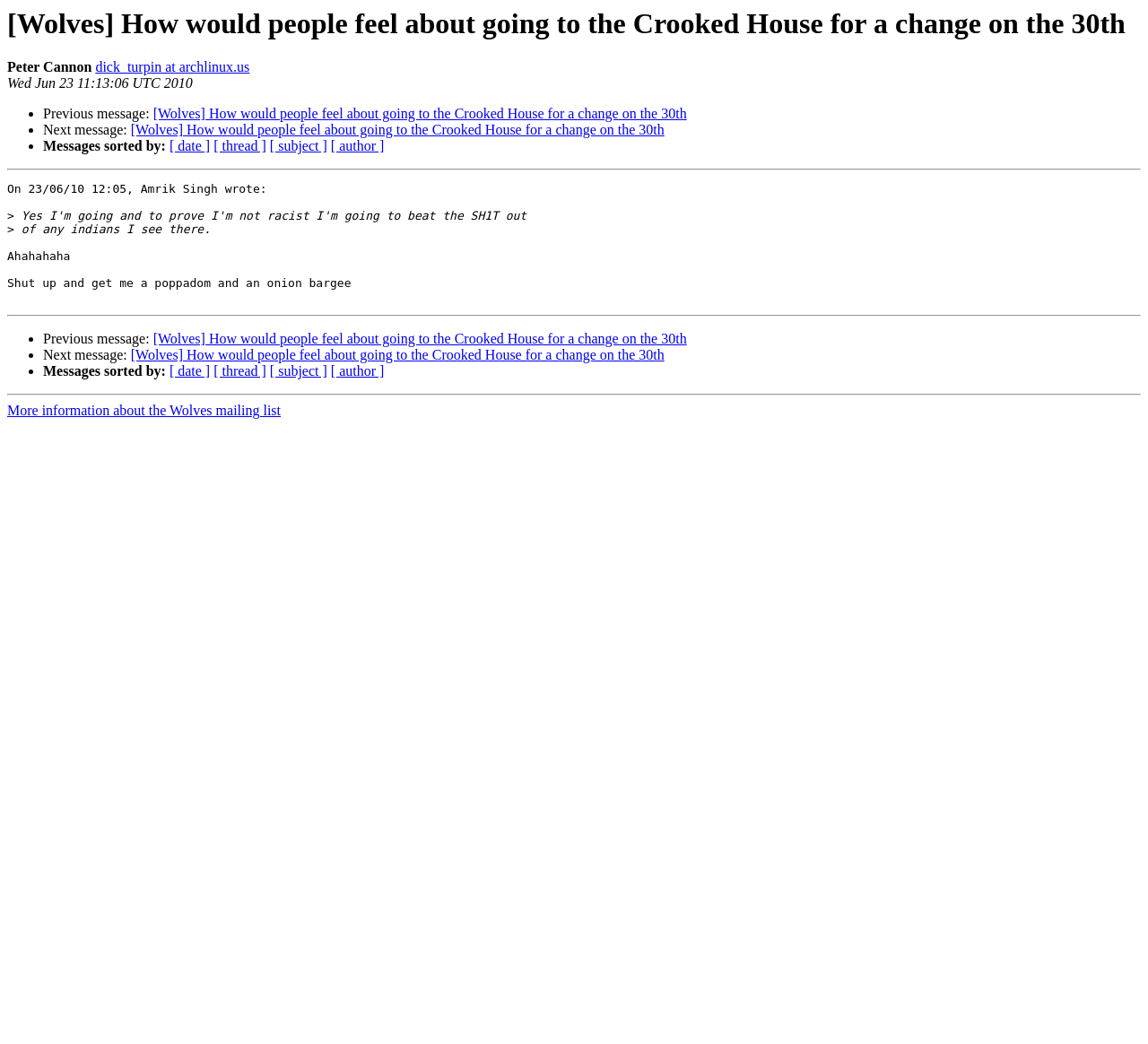Please reply to the following question using a single word or phrase: 
What is the date of the message?

Wed Jun 23 11:13:06 UTC 2010